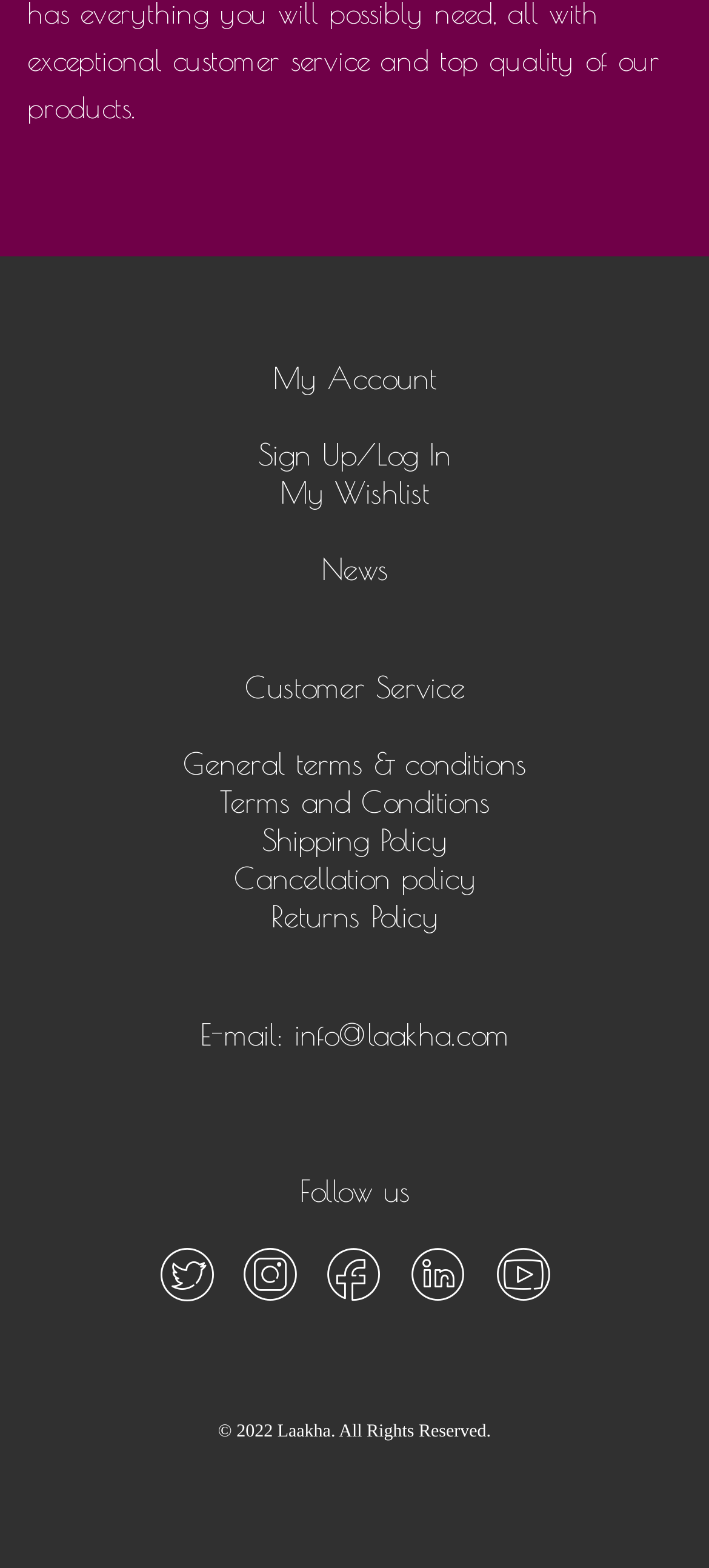Please identify the bounding box coordinates of the region to click in order to complete the task: "Contact us via email". The coordinates must be four float numbers between 0 and 1, specified as [left, top, right, bottom].

[0.415, 0.648, 0.718, 0.67]